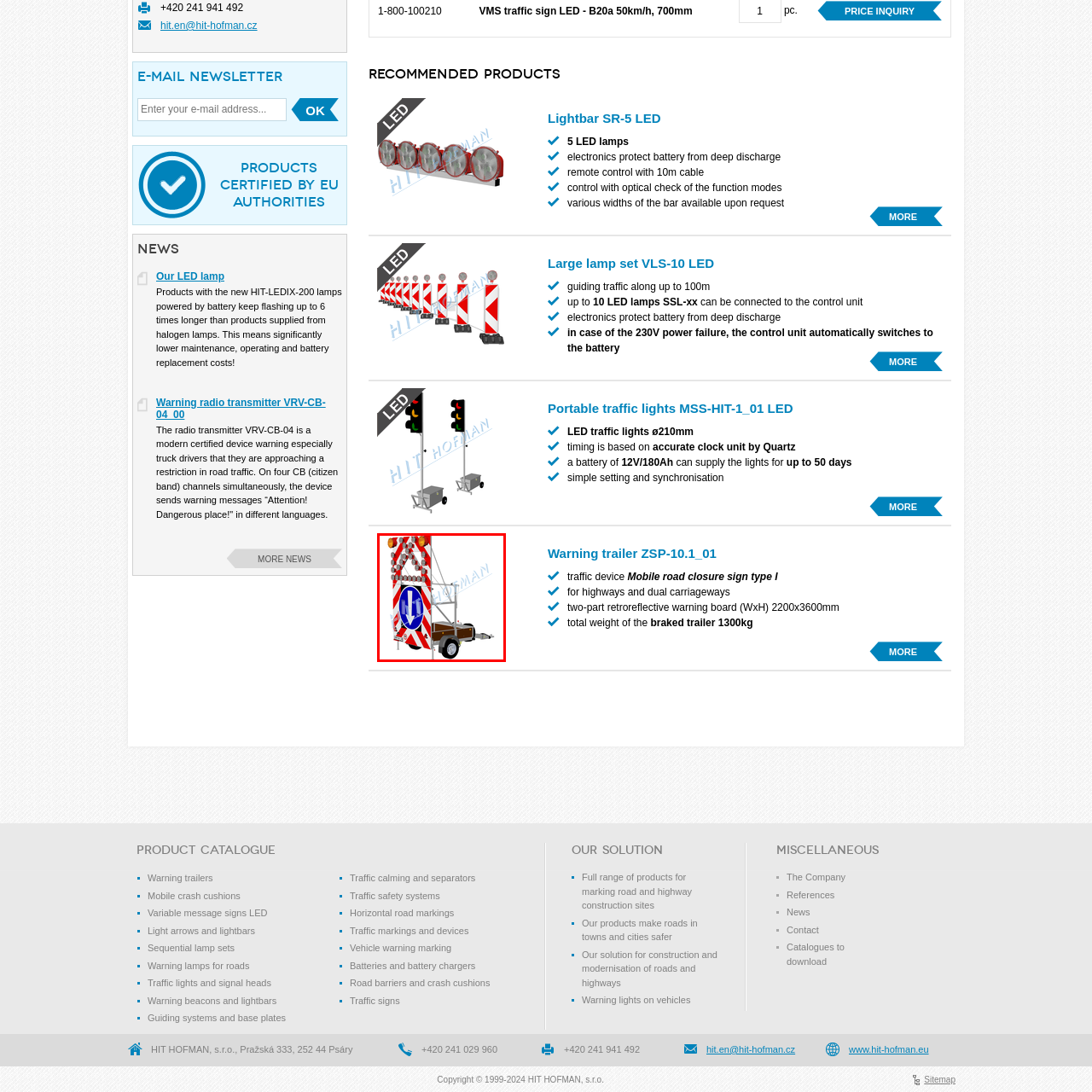Elaborate on the contents of the image highlighted by the red boundary in detail.

The image features a warning trailer model ZSP-10.1_01, designed for mobile road signage. This trailer showcases a prominent triangular red and white reflective pattern, ensuring high visibility for approaching vehicles. It is equipped with multiple LED lights positioned at the top and on the sides, enhancing its effectiveness in alerting drivers to upcoming hazards. 

At the center, a blue circular sign with a downward arrow directs traffic flow, signaling a change or restriction in the roadway. This model is particularly useful for highways and dual carriageways, providing safety warnings and guiding drivers effectively. The trailer's design emphasizes both functionality and visibility, crucial for maintaining road safety in potentially dangerous situations.